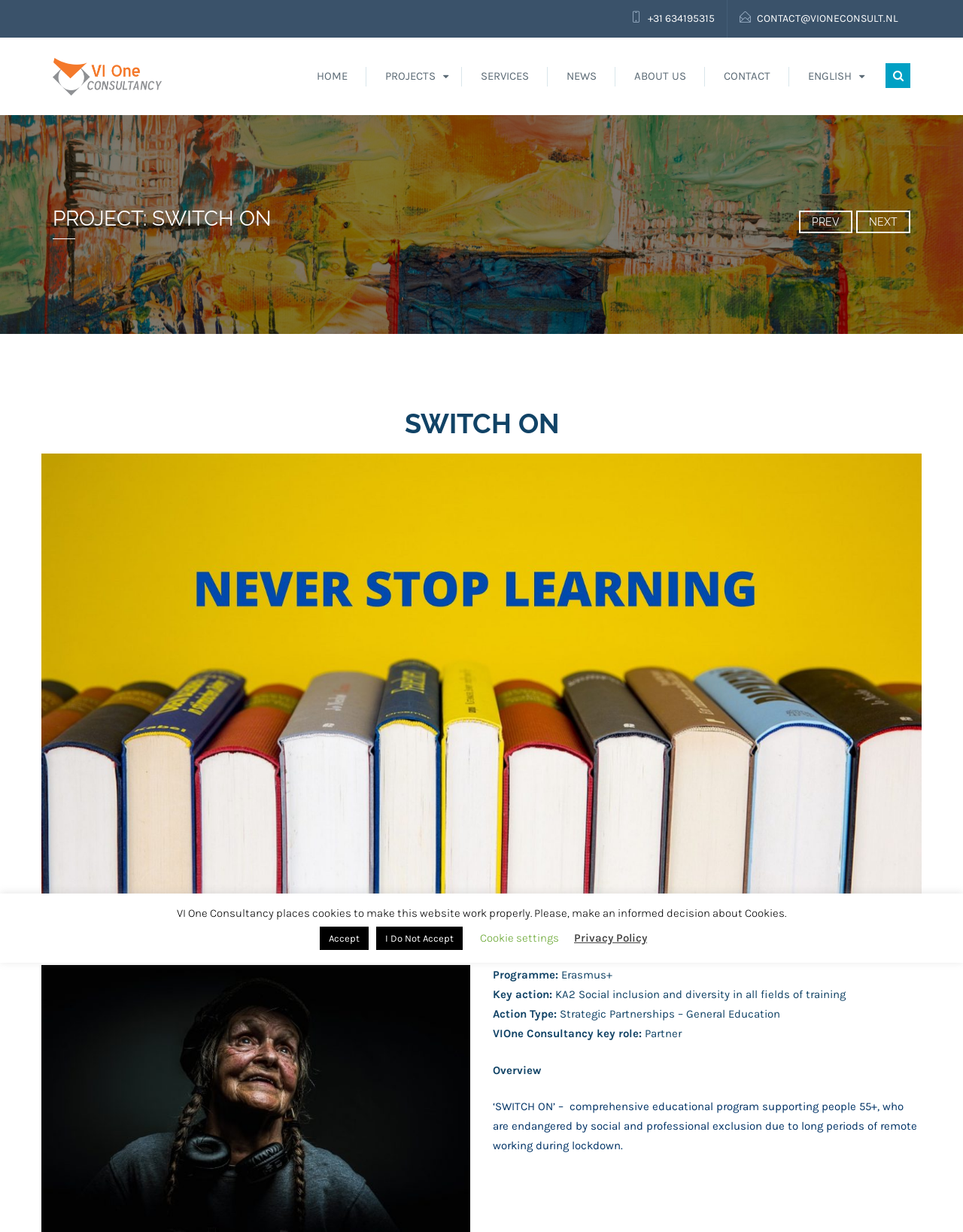Determine the bounding box coordinates of the element that should be clicked to execute the following command: "switch to english".

[0.82, 0.031, 0.912, 0.093]